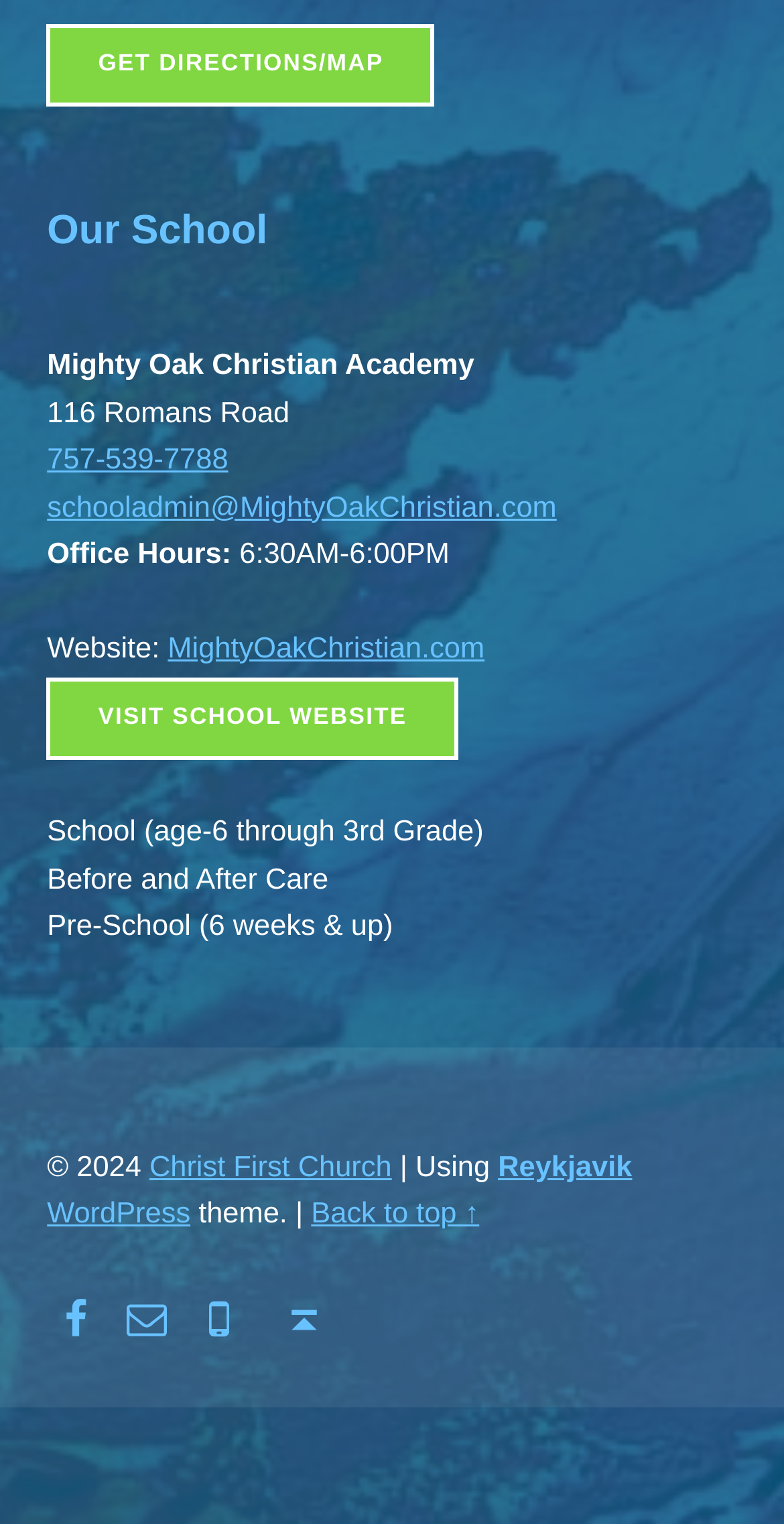What is the name of the school?
Based on the image, answer the question in a detailed manner.

The name of the school can be found in the StaticText element with the text 'Mighty Oak Christian Academy' located at the top of the webpage, below the 'Our School' heading.